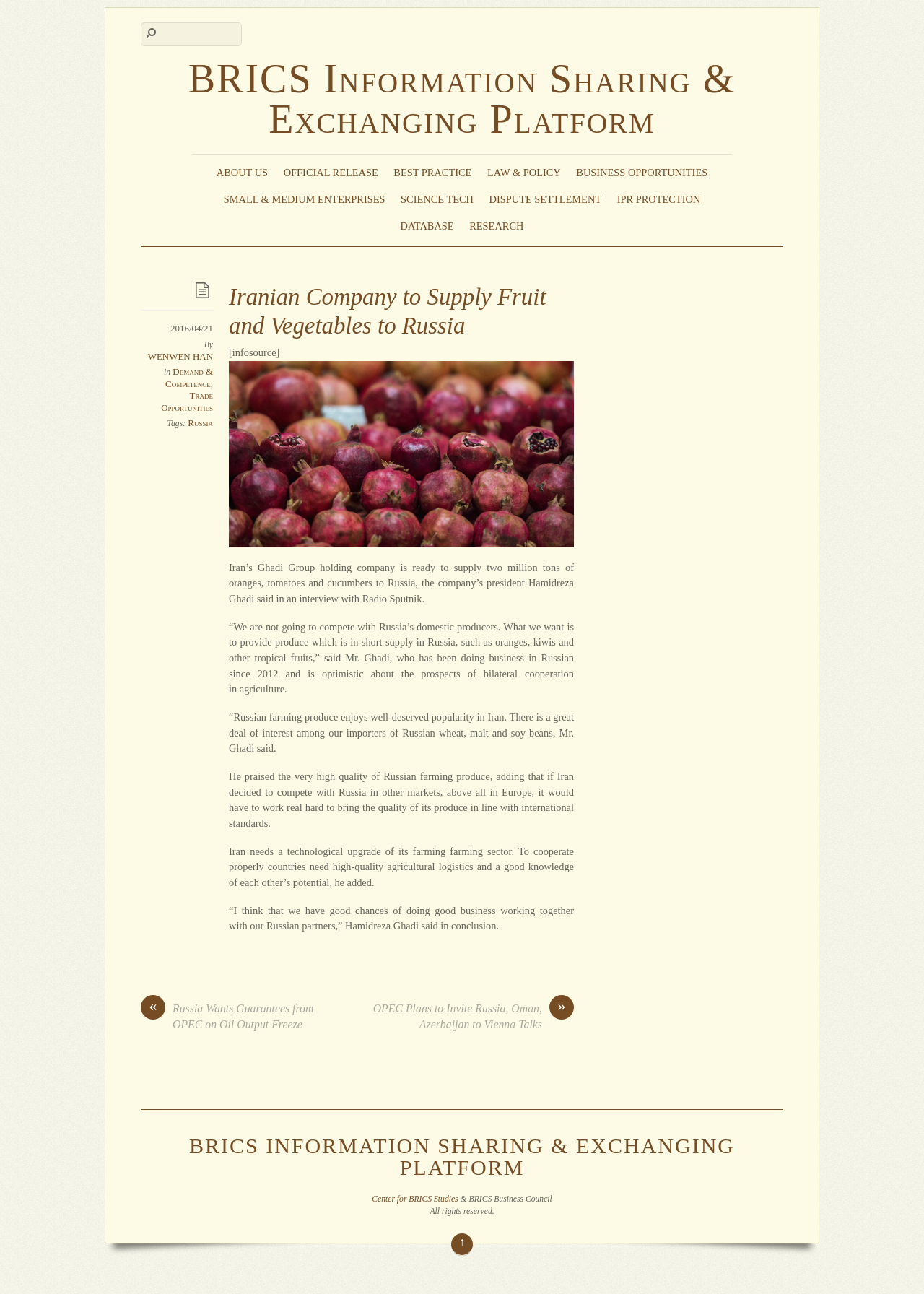Who is the president of Ghadi Group holding company?
Please answer using one word or phrase, based on the screenshot.

Hamidreza Ghadi